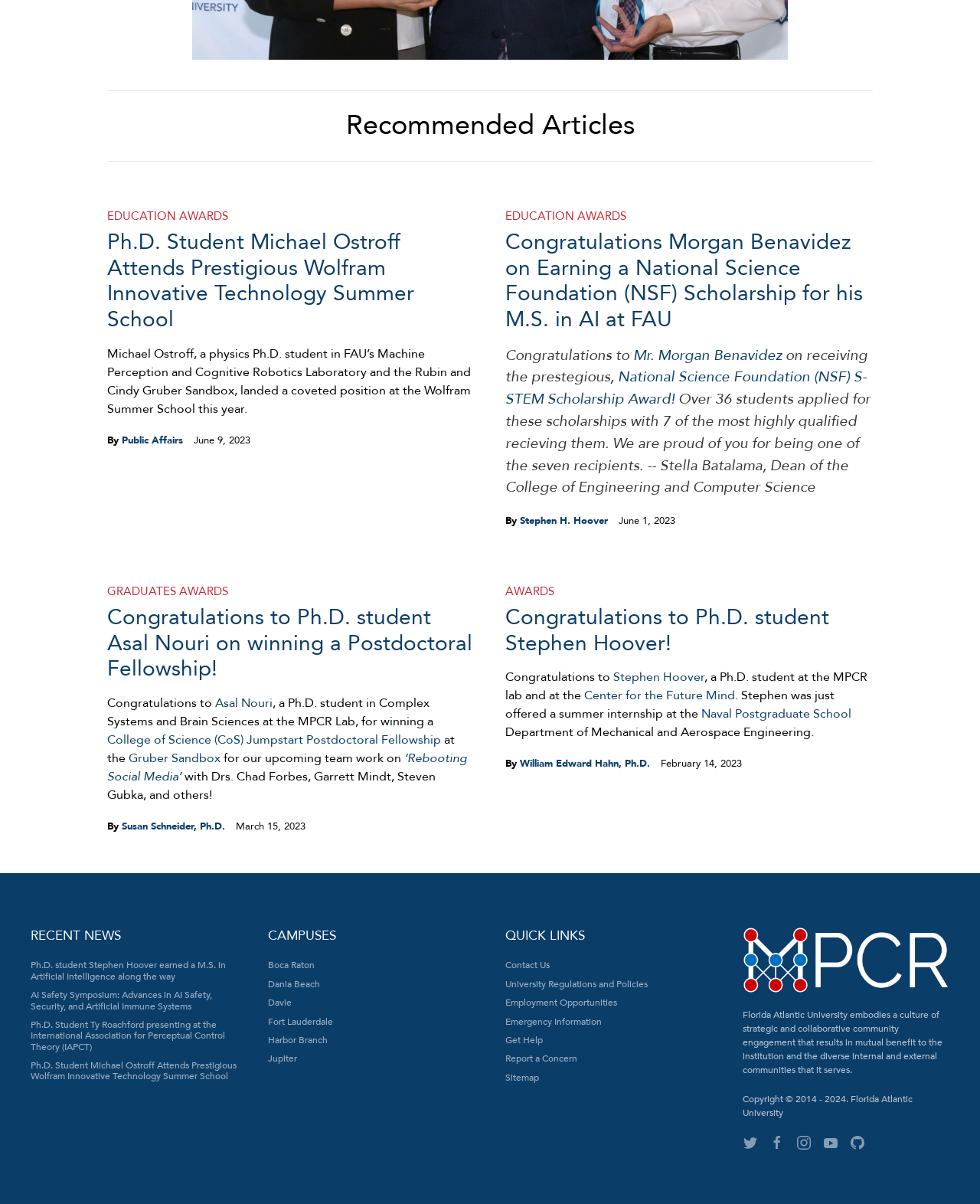Please identify the bounding box coordinates for the region that you need to click to follow this instruction: "Read the article 'Congratulations Morgan Benavidez on Earning a National Science Foundation (NSF) Scholarship for his M.S. in AI at FAU'".

[0.516, 0.189, 0.88, 0.277]